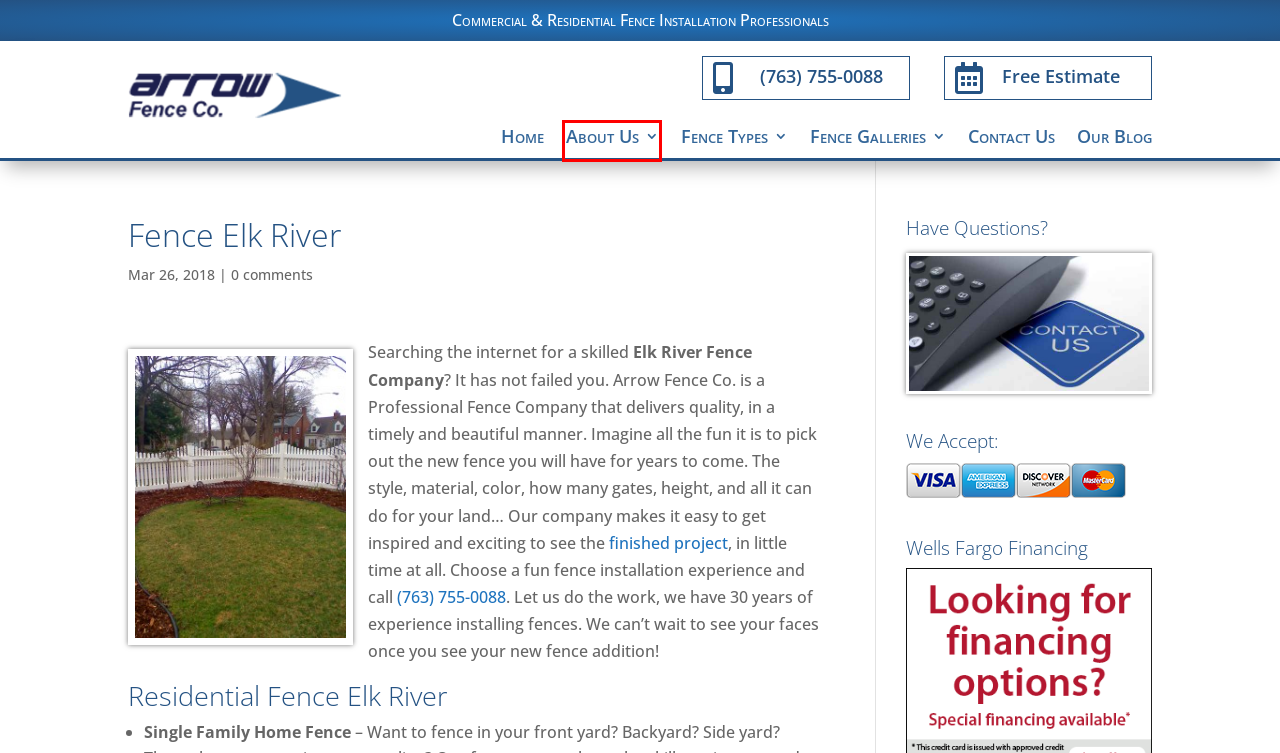You are provided with a screenshot of a webpage that has a red bounding box highlighting a UI element. Choose the most accurate webpage description that matches the new webpage after clicking the highlighted element. Here are your choices:
A. Residential Fence Installation Contractor | Arrow Fence Co
B. Fence Installation & Maintenance Testimonials | Arrow Fence Co
C. Tips For Finding Property Lines in MN | Arrow Fence Co
D. Contact Us | Fence Installation MN | Fence Contractor
E. Vinyl Fence Installation MN | Vinyl Fence Repair | Minnesota Fence Contractor
F. Vinyl Privacy Fence Photo Gallery | Fence Installation MN | Fence Contractor
G. Fence Installation Blog | Fence Installation MN | Fence Contractor
H. Fence Installation MN | Maintenance Free Fencing | Fence Contractor

A